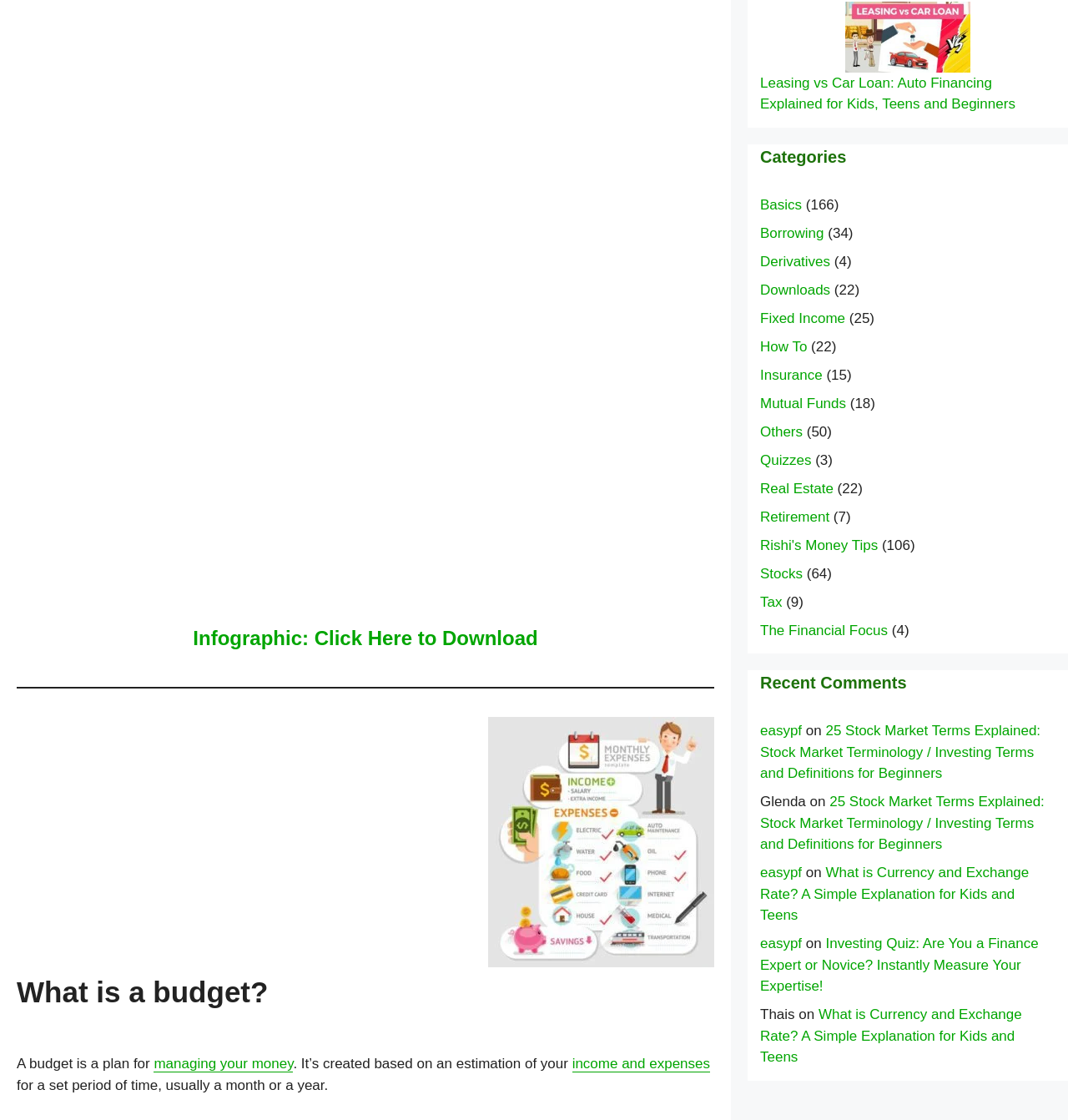Please specify the bounding box coordinates of the area that should be clicked to accomplish the following instruction: "Explore the 'Basics' category". The coordinates should consist of four float numbers between 0 and 1, i.e., [left, top, right, bottom].

[0.712, 0.176, 0.751, 0.19]